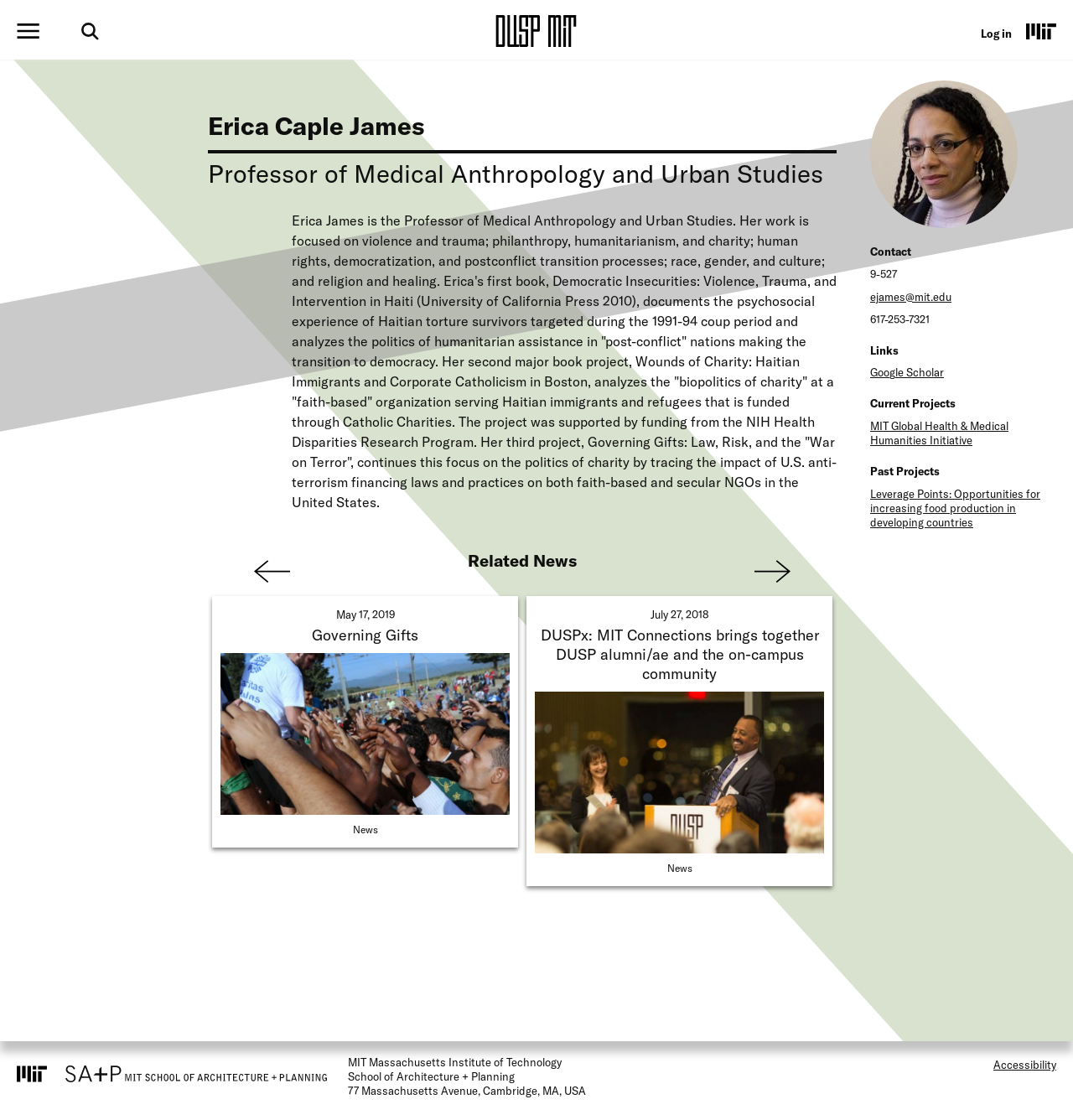Find and provide the bounding box coordinates for the UI element described here: "Google Scholar". The coordinates should be given as four float numbers between 0 and 1: [left, top, right, bottom].

[0.811, 0.327, 0.88, 0.339]